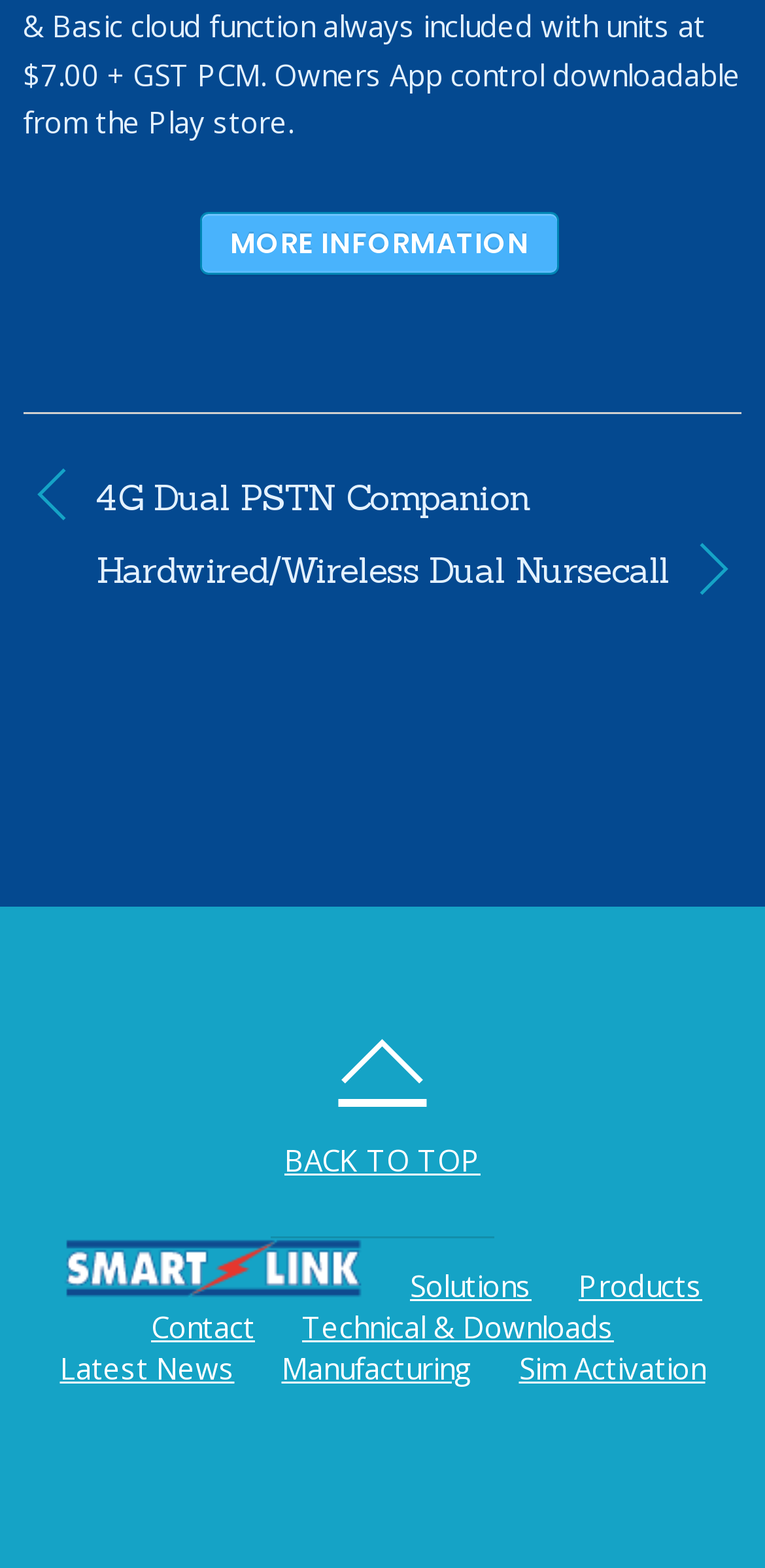Please identify the bounding box coordinates of the element's region that I should click in order to complete the following instruction: "Go to Solutions". The bounding box coordinates consist of four float numbers between 0 and 1, i.e., [left, top, right, bottom].

[0.536, 0.807, 0.695, 0.832]